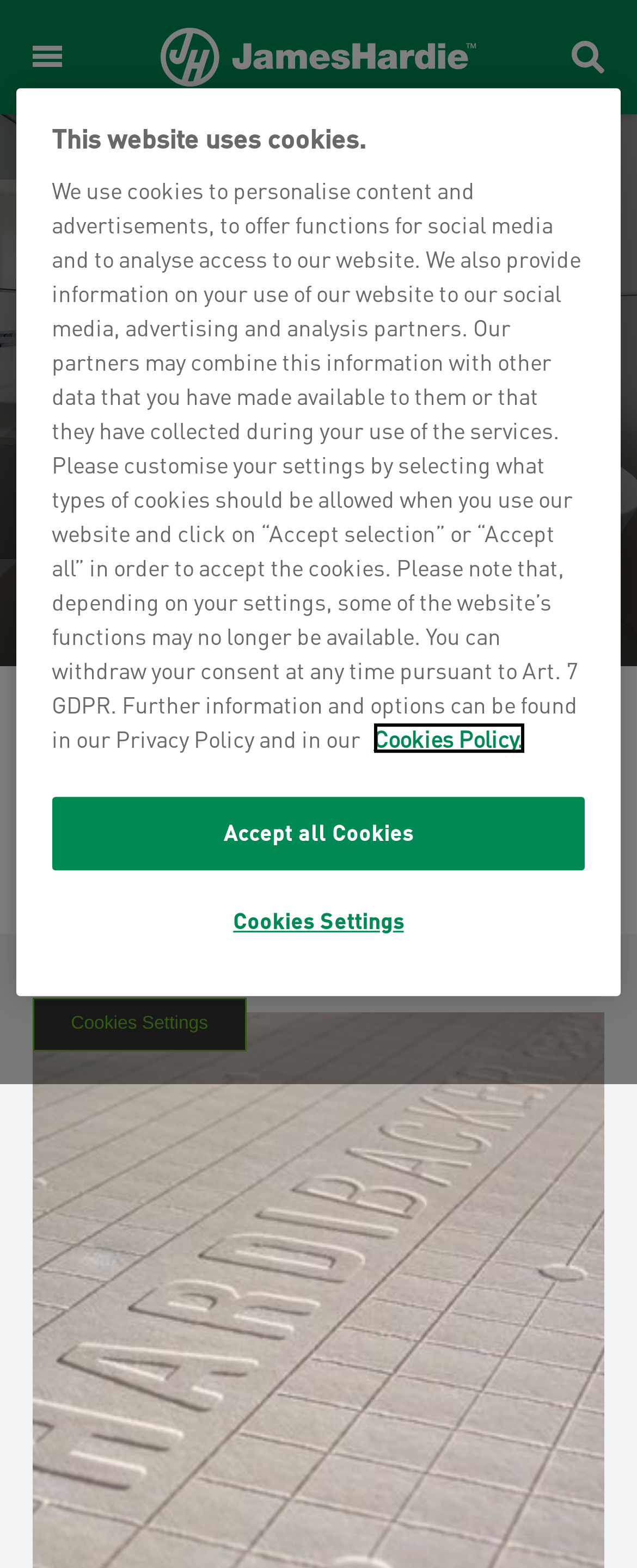Please use the details from the image to answer the following question comprehensively:
What is the purpose of the cookies?

According to the alert dialog on the webpage, the cookies are used to personalise content and advertisements, as well as to offer functions for social media and to analyse access to the website.